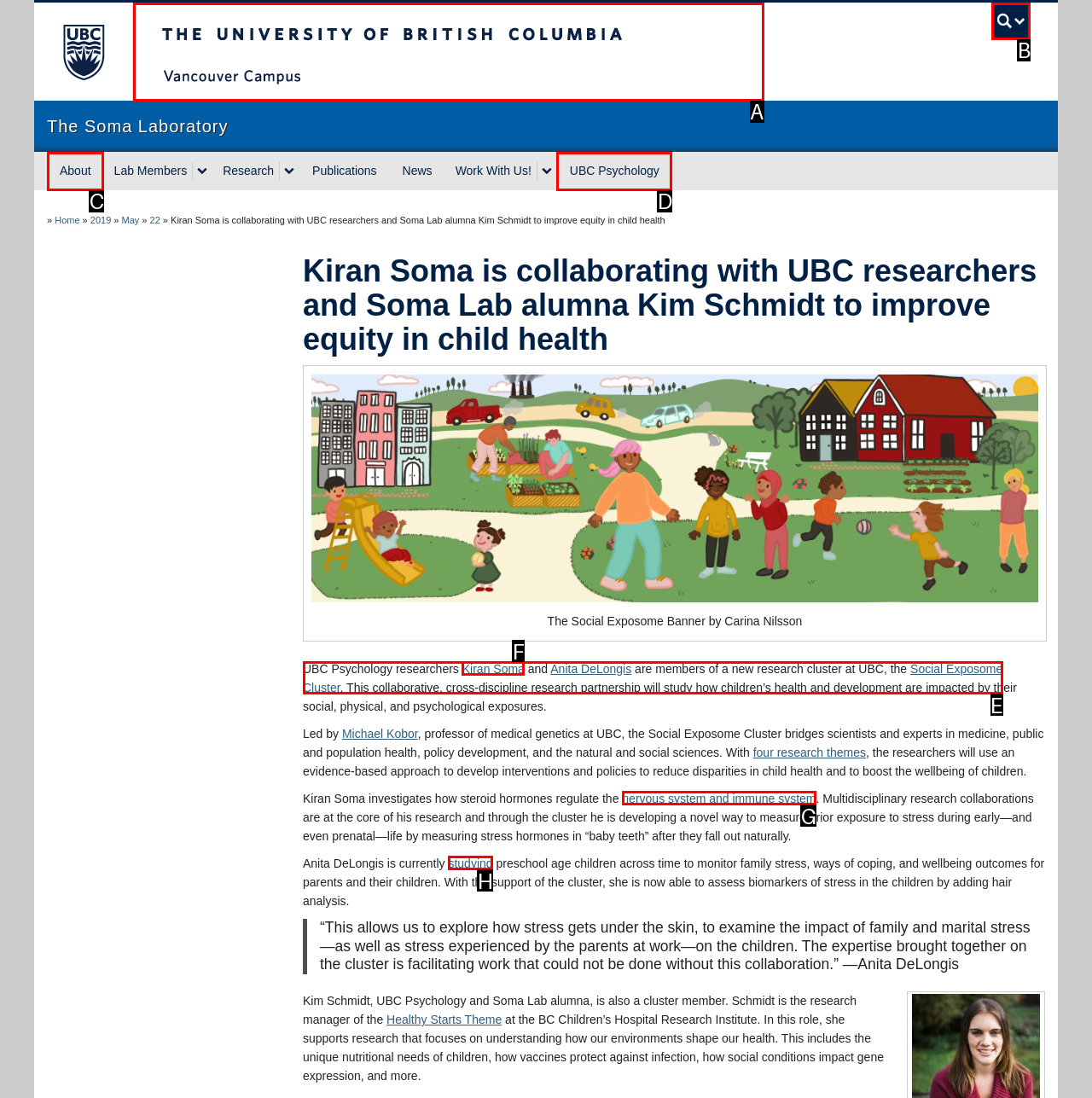Find the option that matches this description: UBC Psychology
Provide the matching option's letter directly.

D